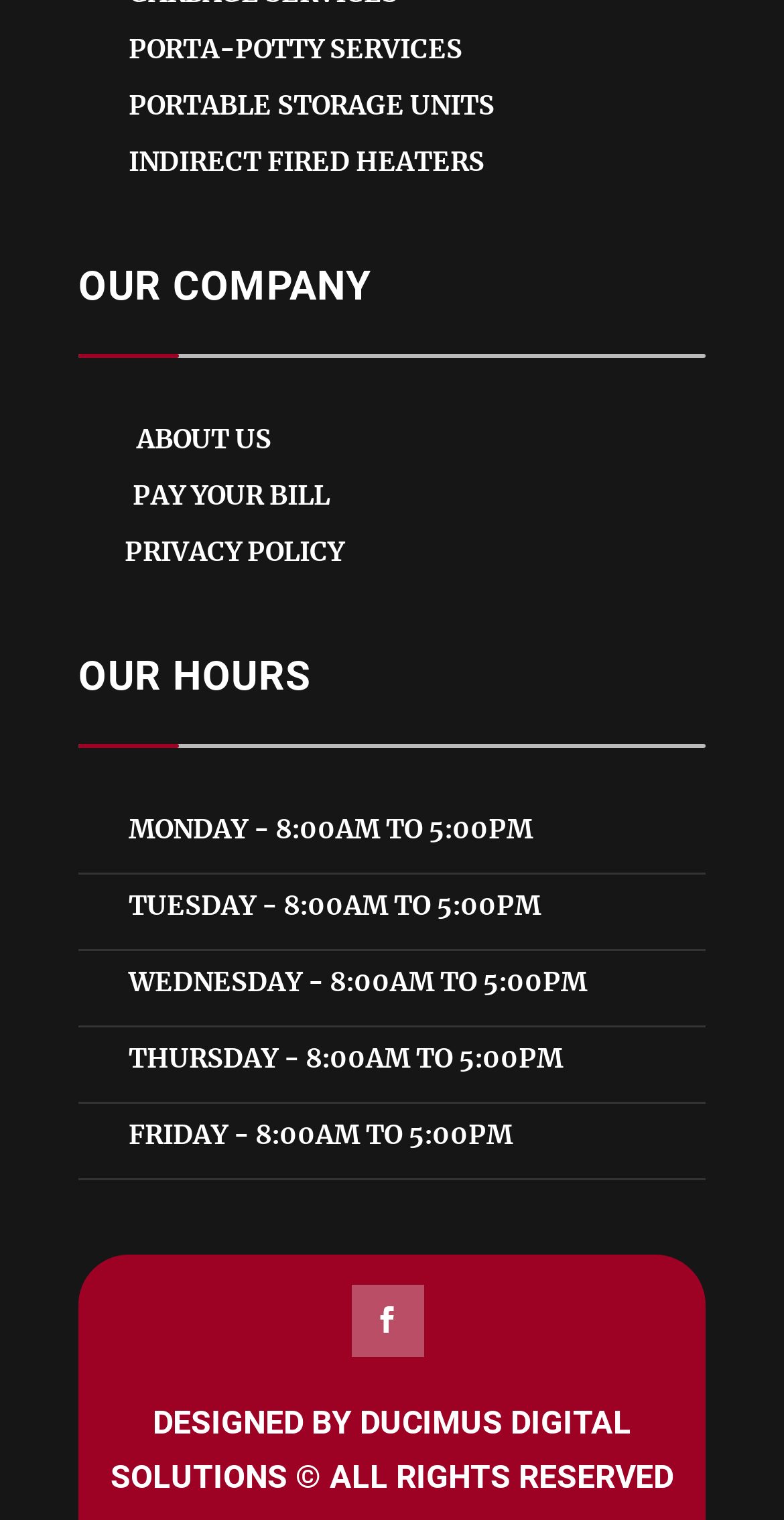Could you highlight the region that needs to be clicked to execute the instruction: "Click the button at the bottom"?

[0.447, 0.845, 0.54, 0.893]